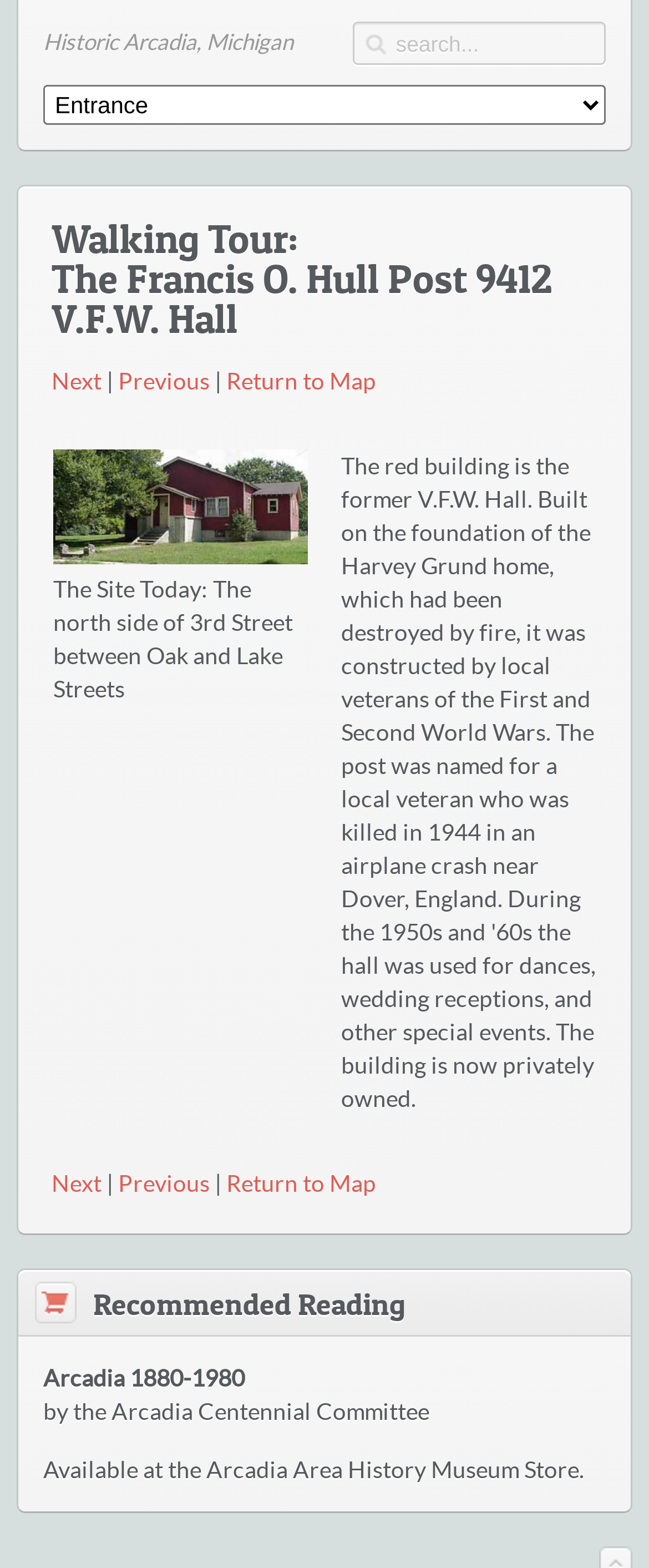Pinpoint the bounding box coordinates of the element that must be clicked to accomplish the following instruction: "Read more about Are There Flowers That Look Like Cabbage?". The coordinates should be in the format of four float numbers between 0 and 1, i.e., [left, top, right, bottom].

None